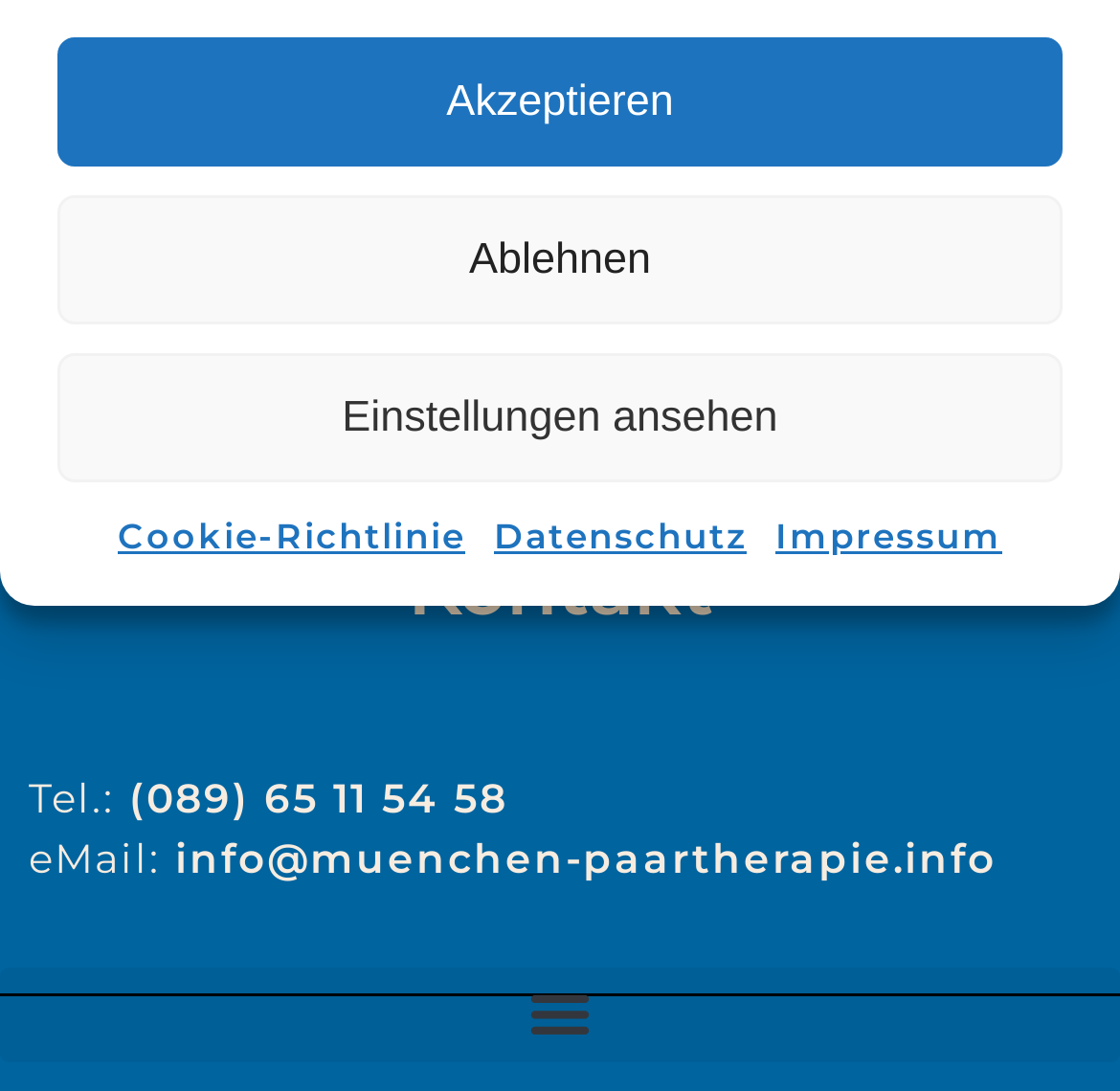Extract the bounding box for the UI element that matches this description: "Einstellungen ansehen".

[0.051, 0.324, 0.949, 0.442]